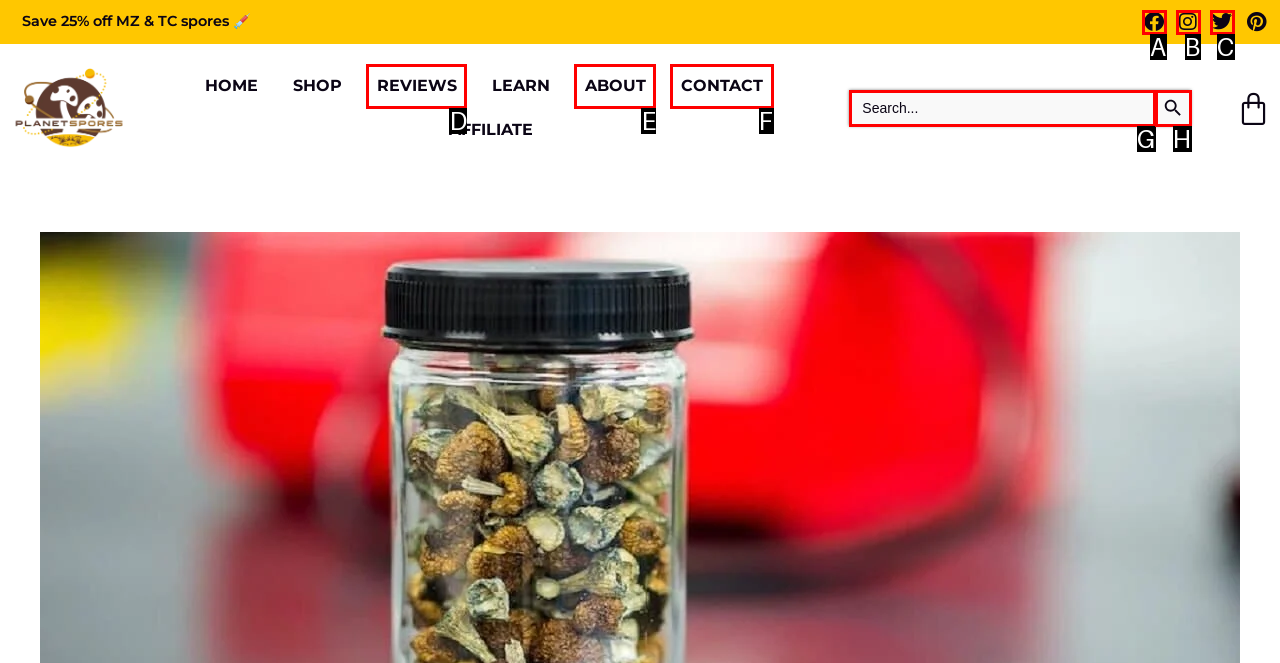Point out the correct UI element to click to carry out this instruction: Contact us
Answer with the letter of the chosen option from the provided choices directly.

F